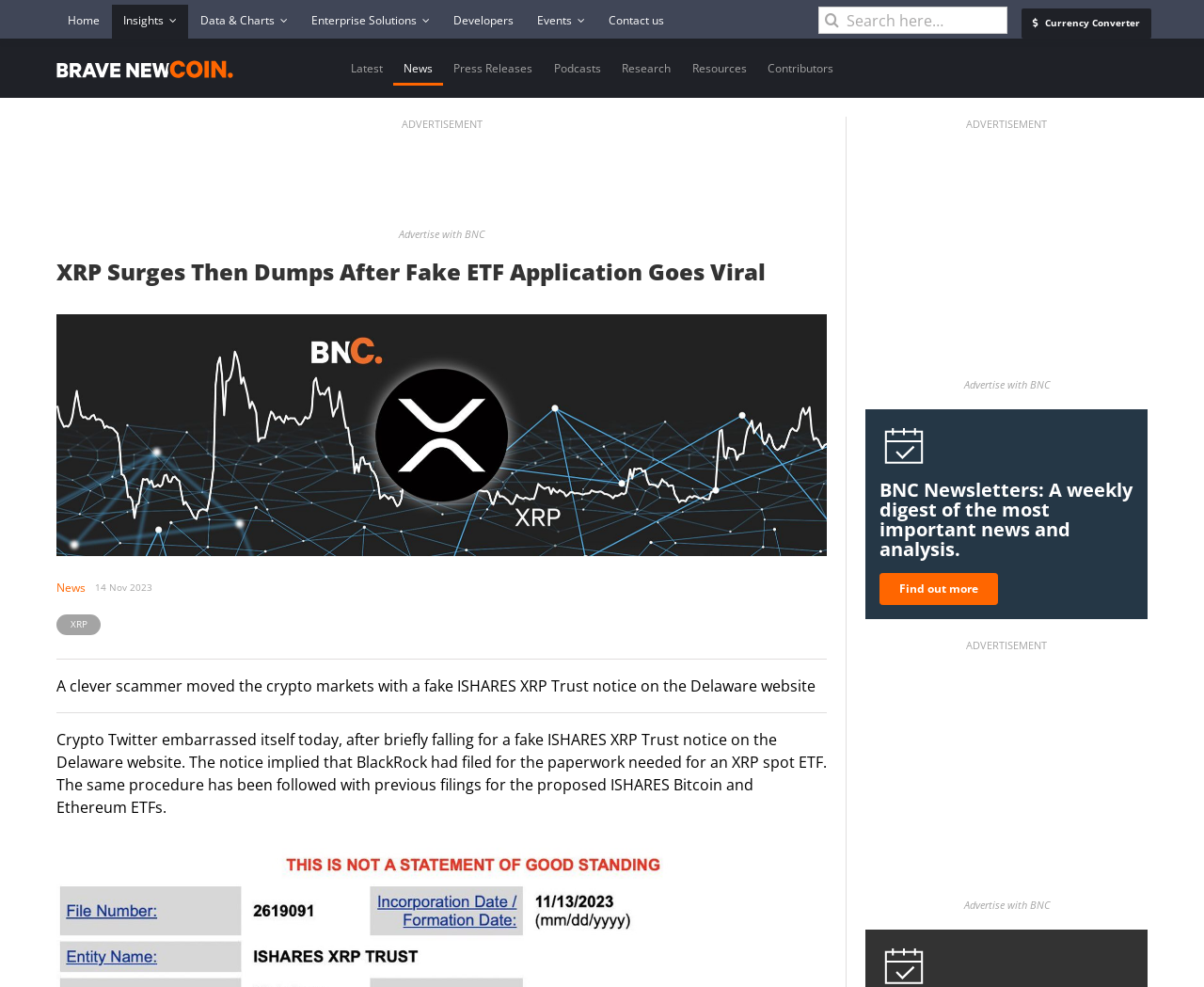Give an in-depth explanation of the webpage layout and content.

The webpage is about a news article titled "XRP Surges Then Dumps After Fake ETF Application Goes Viral" on the Brave New Coin website. At the top, there is a main menu with links to "Home", "Insights", "Data & Charts", "Enterprise Solutions", "Developers", "Events", and "Contact us". Next to the menu, there is a search bar with a search button and a placeholder text "Search here…".

On the left side, there is a logo of Brave New Coin, which is an image, and a link to the website's homepage. Below the logo, there is a sub-menu with links to "Latest", "News", "Press Releases", "Podcasts", "Research", "Resources", and "Contributors".

The main content of the webpage is the news article, which has a heading and a brief summary. The article is accompanied by an image. Below the article, there are links to related topics, including "News" and "XRP". The article's content is divided into paragraphs, with the first paragraph describing how a fake ISHARES XRP Trust notice on the Delaware website affected the crypto markets.

On the right side, there are several advertisements and promotional sections, including a currency converter, a section to advertise with BNC, and a newsletter subscription section. There are also several images scattered throughout the webpage, likely used for decorative or promotional purposes.